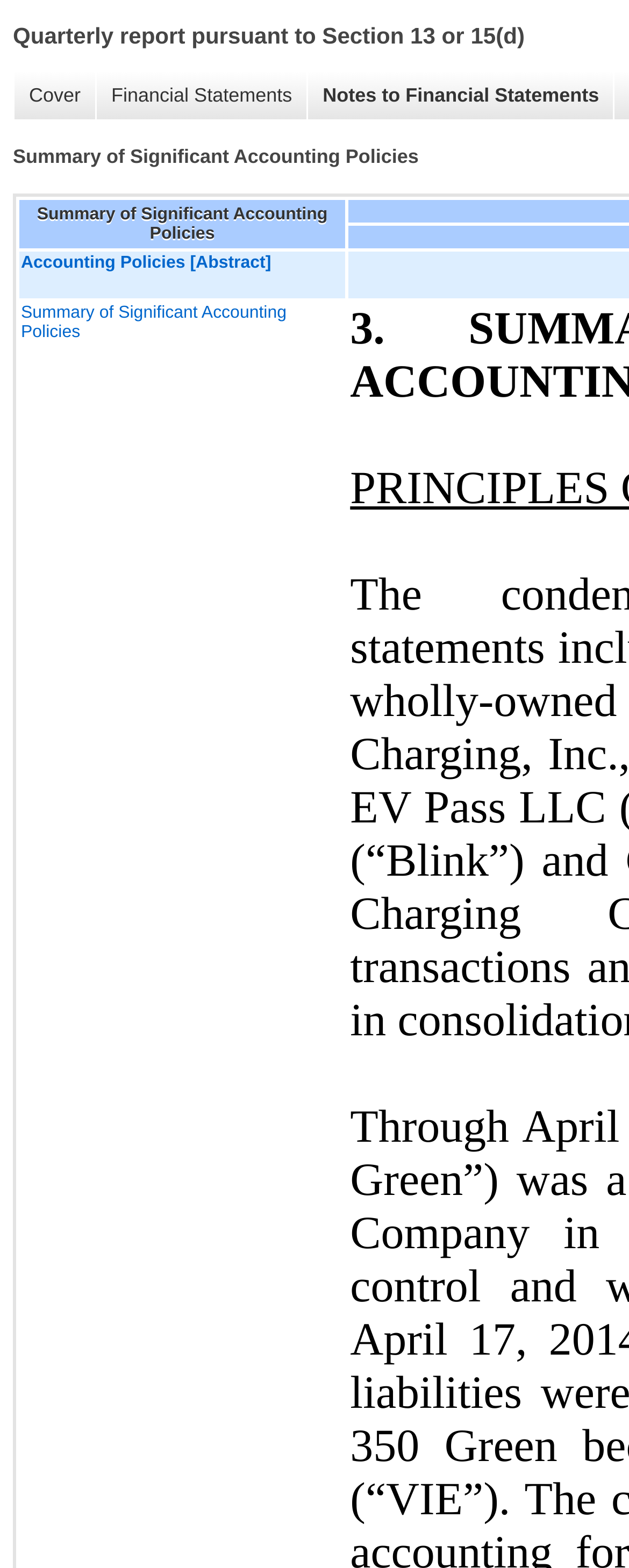Identify the bounding box coordinates for the UI element described as: "Accounting Policies [Abstract]".

[0.033, 0.161, 0.546, 0.174]